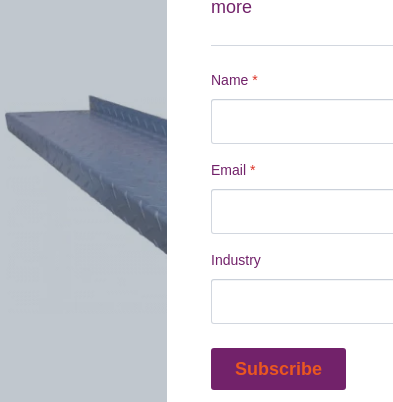Analyze the image and answer the question with as much detail as possible: 
What is the purpose of the Durbar pattern?

The Durbar pattern is known for its slip-resistant properties, making it an ideal choice for safety in staircases and walkways.